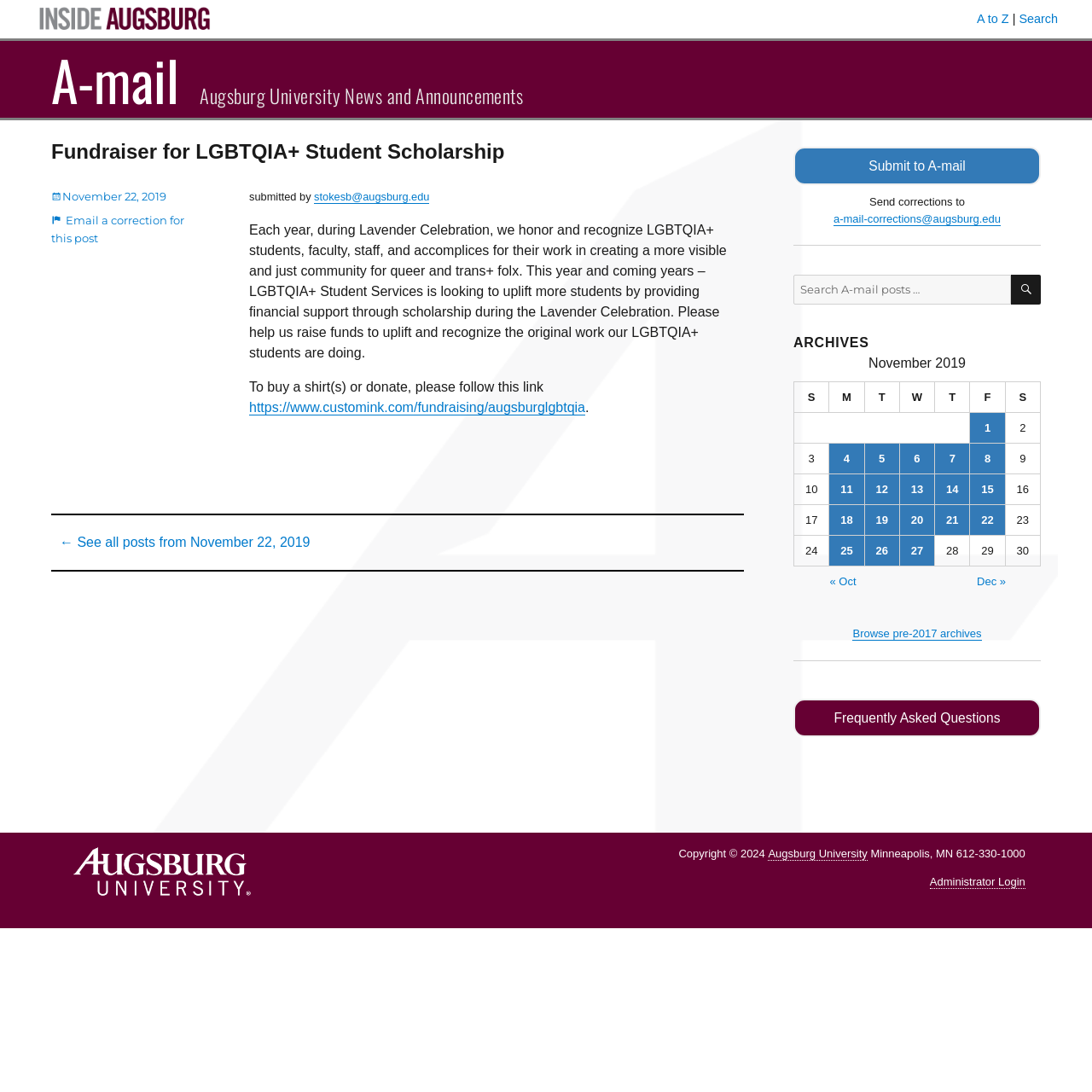Please provide a brief answer to the question using only one word or phrase: 
What is the link to buy a shirt or donate?

https://www.customink.com/fundraising/augsburglgbtqia